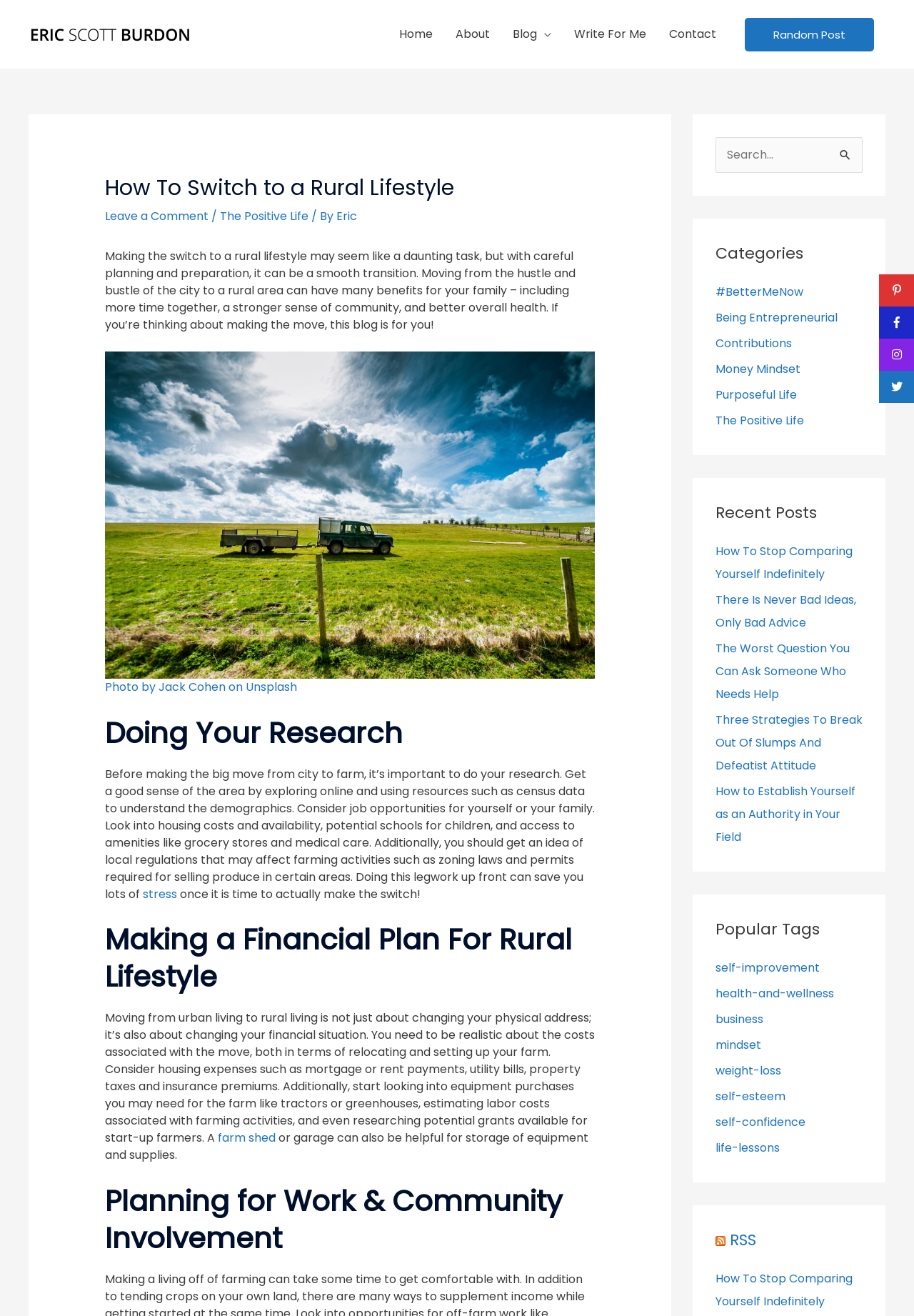Please identify the bounding box coordinates of the area that needs to be clicked to fulfill the following instruction: "Explore the 'Categories' section."

[0.783, 0.213, 0.944, 0.328]